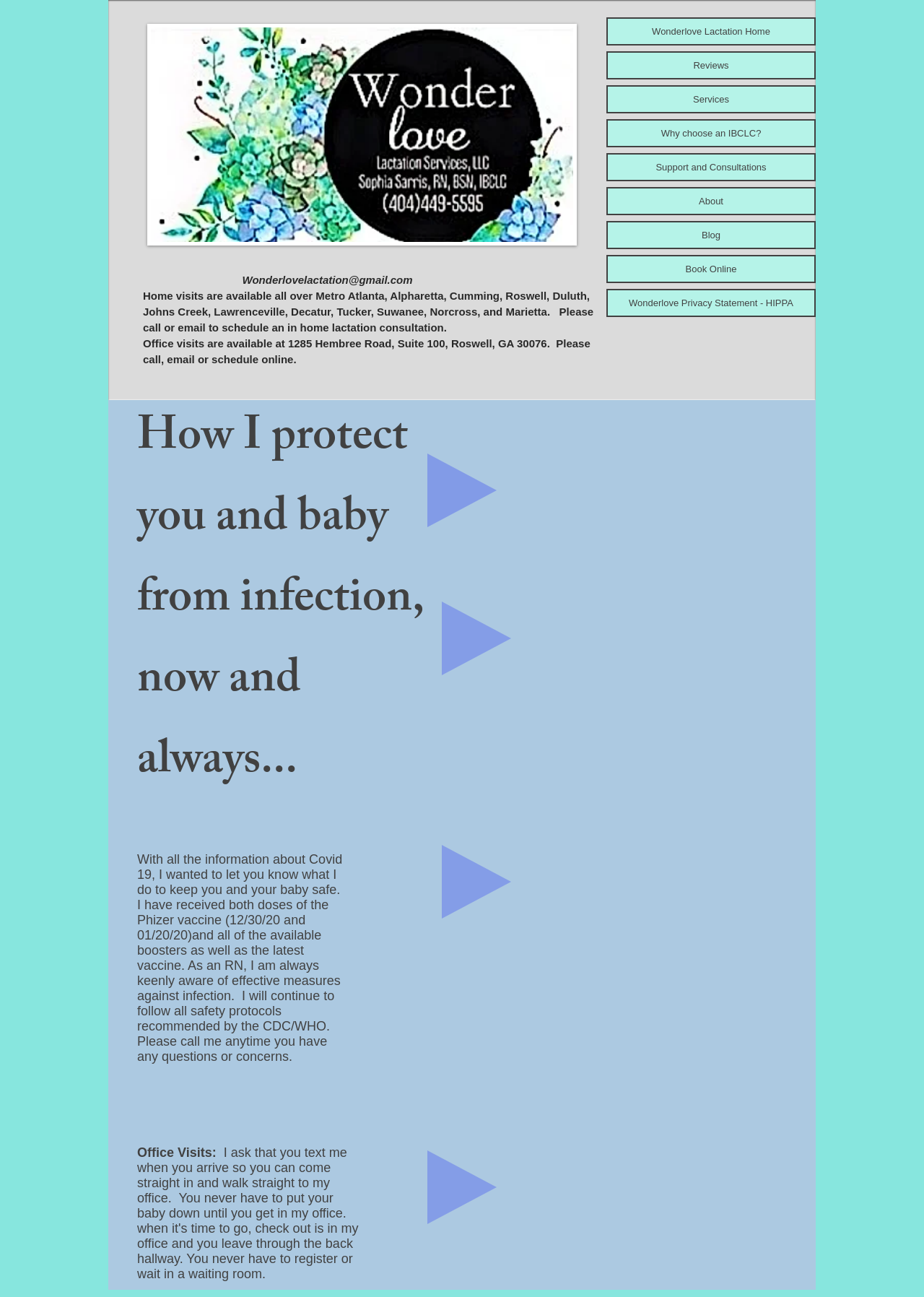Please determine and provide the text content of the webpage's heading.

Sophia K. Sarris, RN BSN IBCLC, Wonderlove Lactation Services, LLC